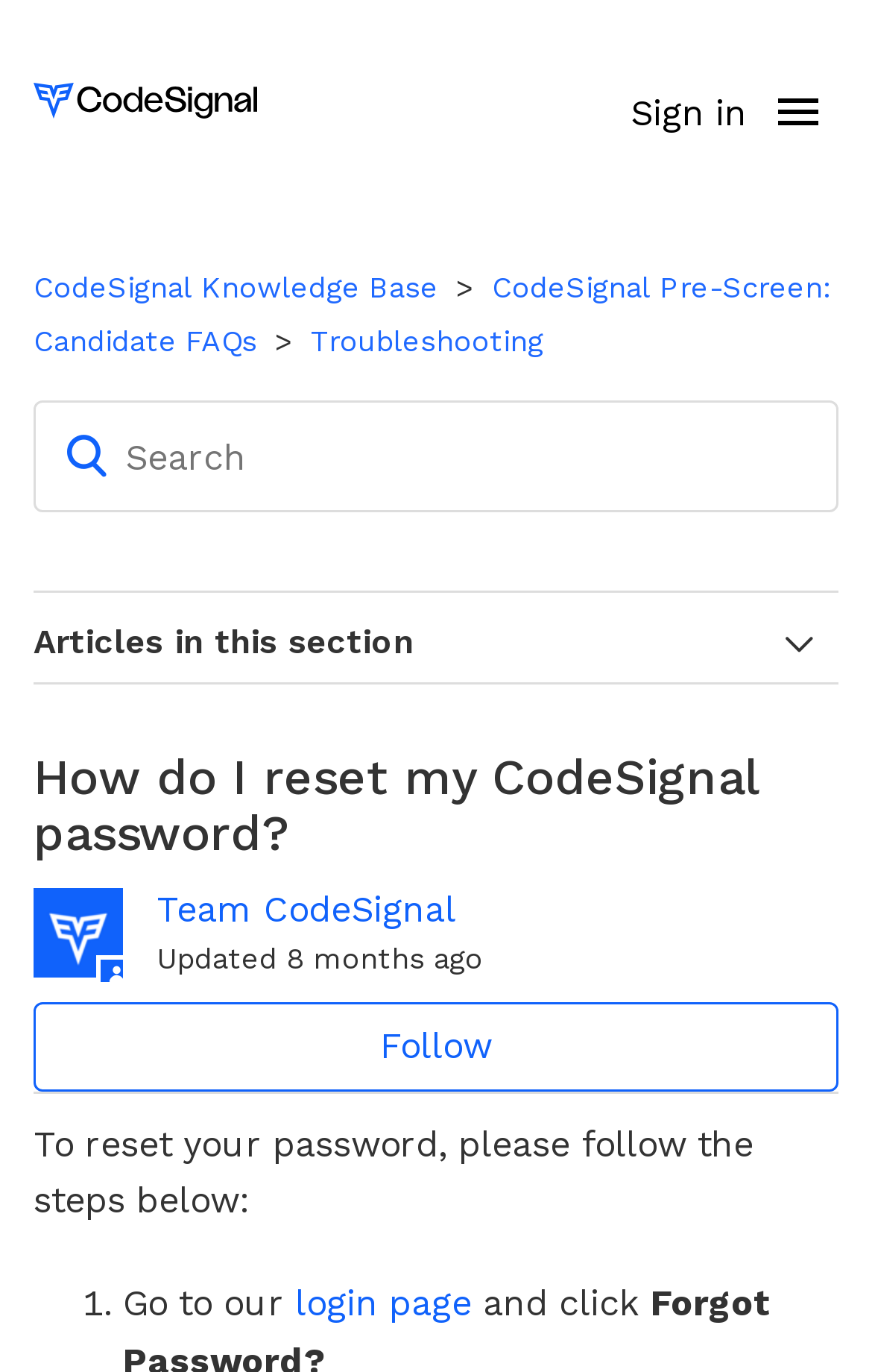Describe all the significant parts and information present on the webpage.

The webpage is a knowledge base article from CodeSignal, titled "How do I reset my CodeSignal password?". At the top left corner, there is a logo link and an image of the logo. Next to the logo, there is a sign-in button and a link to the login page. Below the logo, there is a navigation menu with links to different sections, including the CodeSignal Knowledge Base, CodeSignal Pre-Screen: Candidate FAQs, and Troubleshooting.

On the right side of the navigation menu, there is a search box. Below the search box, there is a heading that says "Articles in this section" followed by a list of links to related articles. The current article is highlighted, and its title is also displayed as a heading.

The main content of the article starts with a header that says "How do I reset my CodeSignal password?" followed by an image of an avatar, a link to the author "Team CodeSignal", and the date the article was updated, which is 8 months ago. Below the header, there is a button to follow the author.

The article itself is a step-by-step guide on how to reset a CodeSignal password. The first step is to go to the login page and click "Forgot Password?", which is explained in a paragraph of text. The text is divided into numbered list items, with the first item being "1. Go to our login page and click".